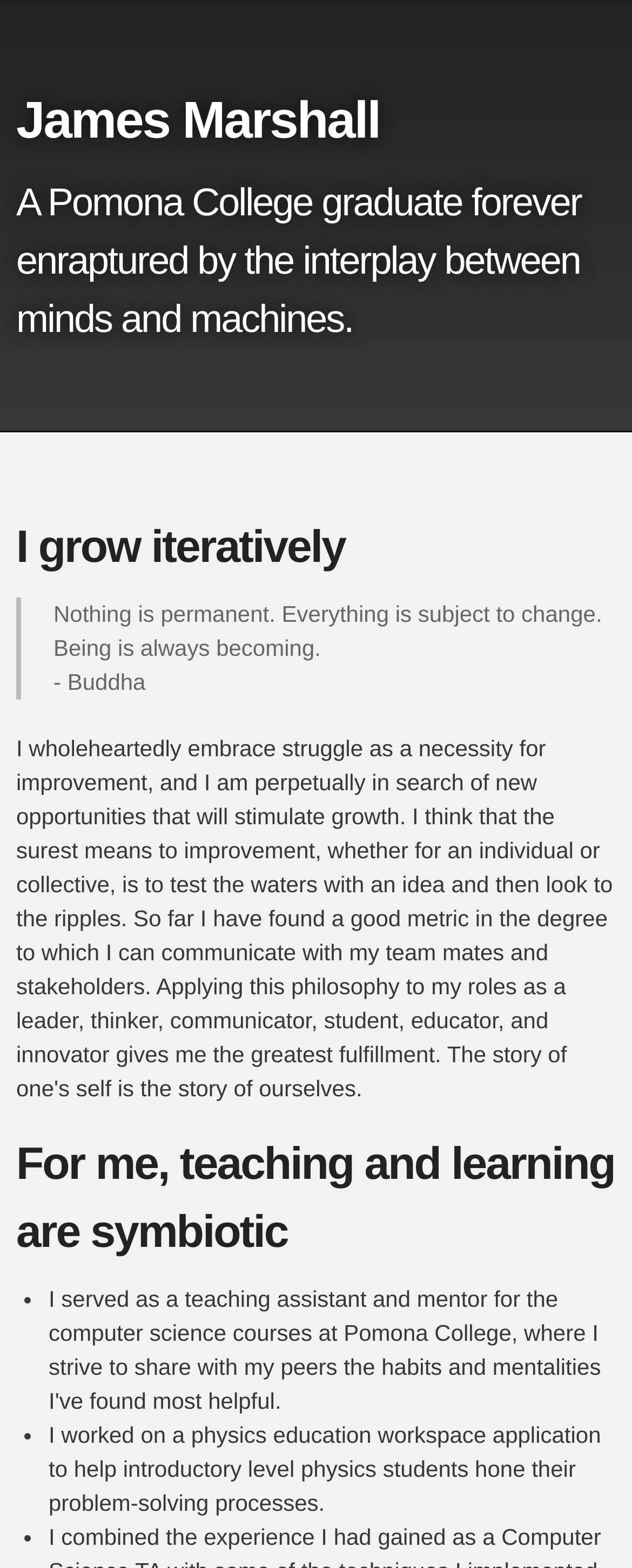What is the author's approach to teaching and learning?
Examine the image and give a concise answer in one word or a short phrase.

Symbiotic